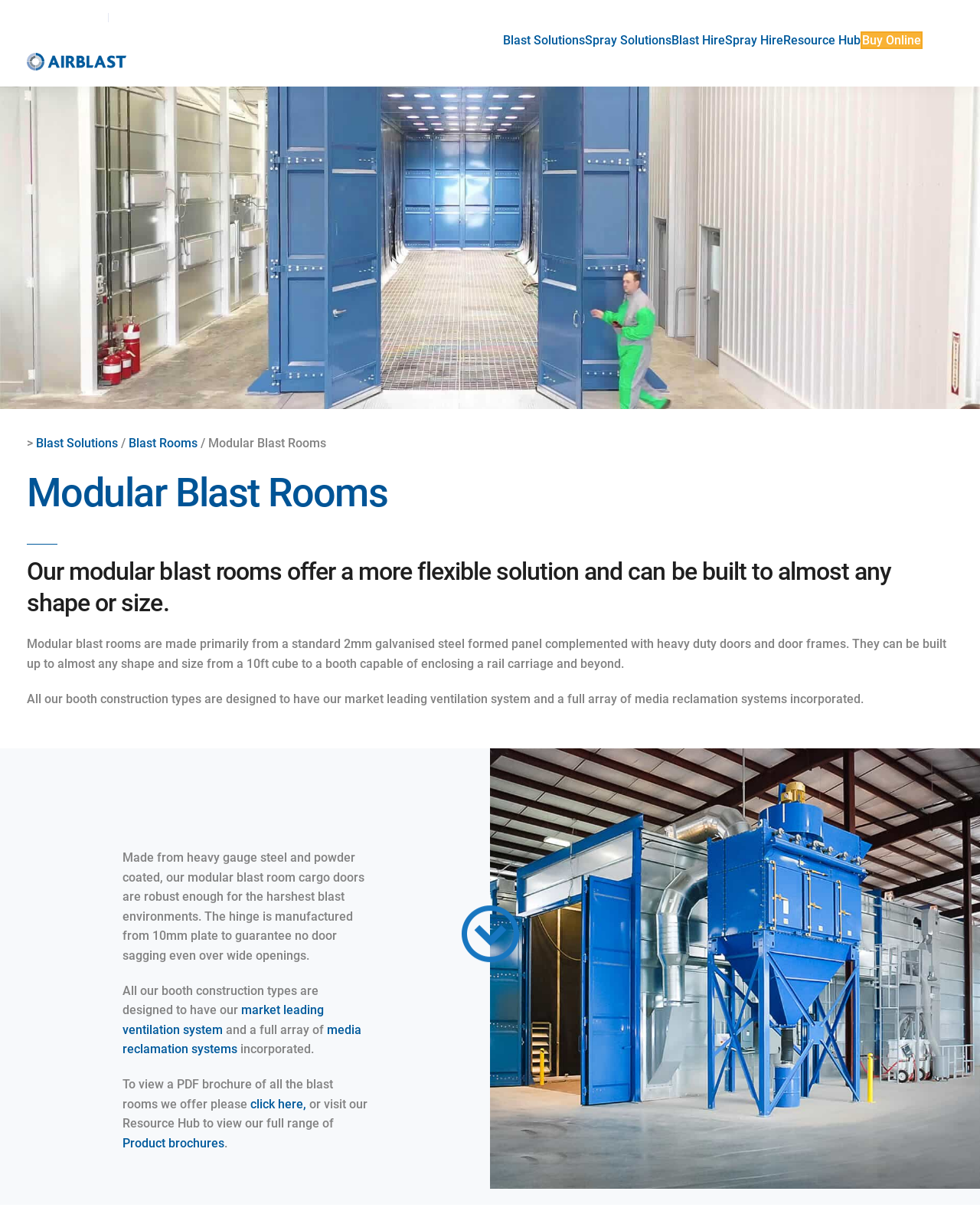Please specify the bounding box coordinates of the clickable region to carry out the following instruction: "Learn about Blast Solutions". The coordinates should be four float numbers between 0 and 1, in the format [left, top, right, bottom].

[0.513, 0.027, 0.597, 0.039]